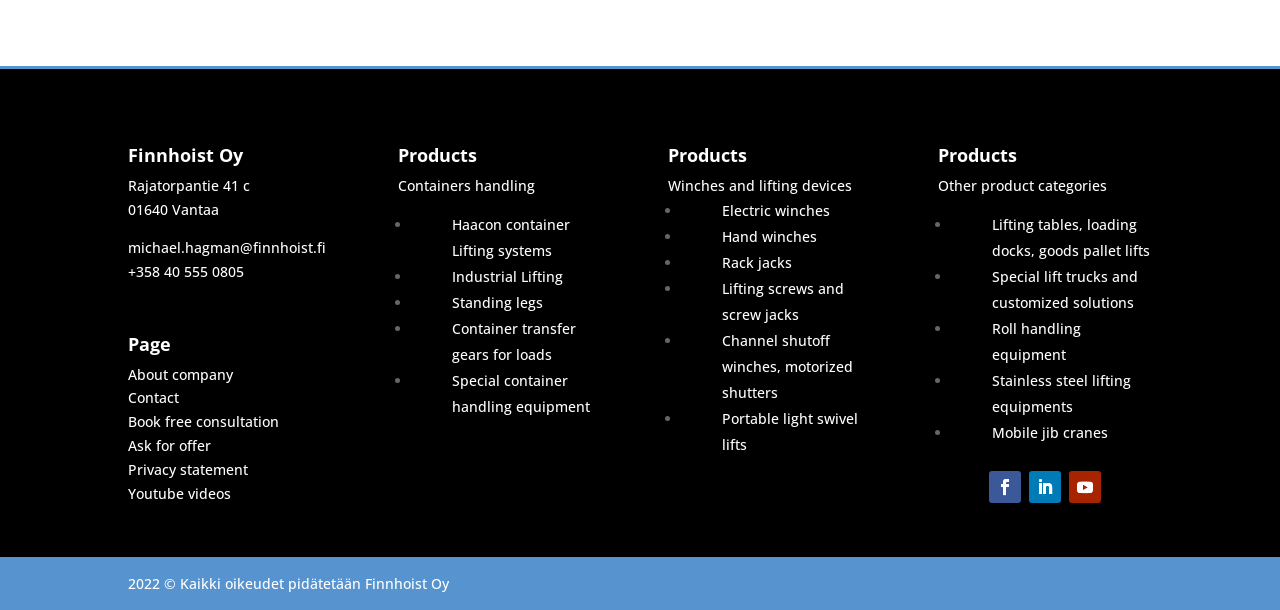Give a one-word or phrase response to the following question: How many social media links are there?

3